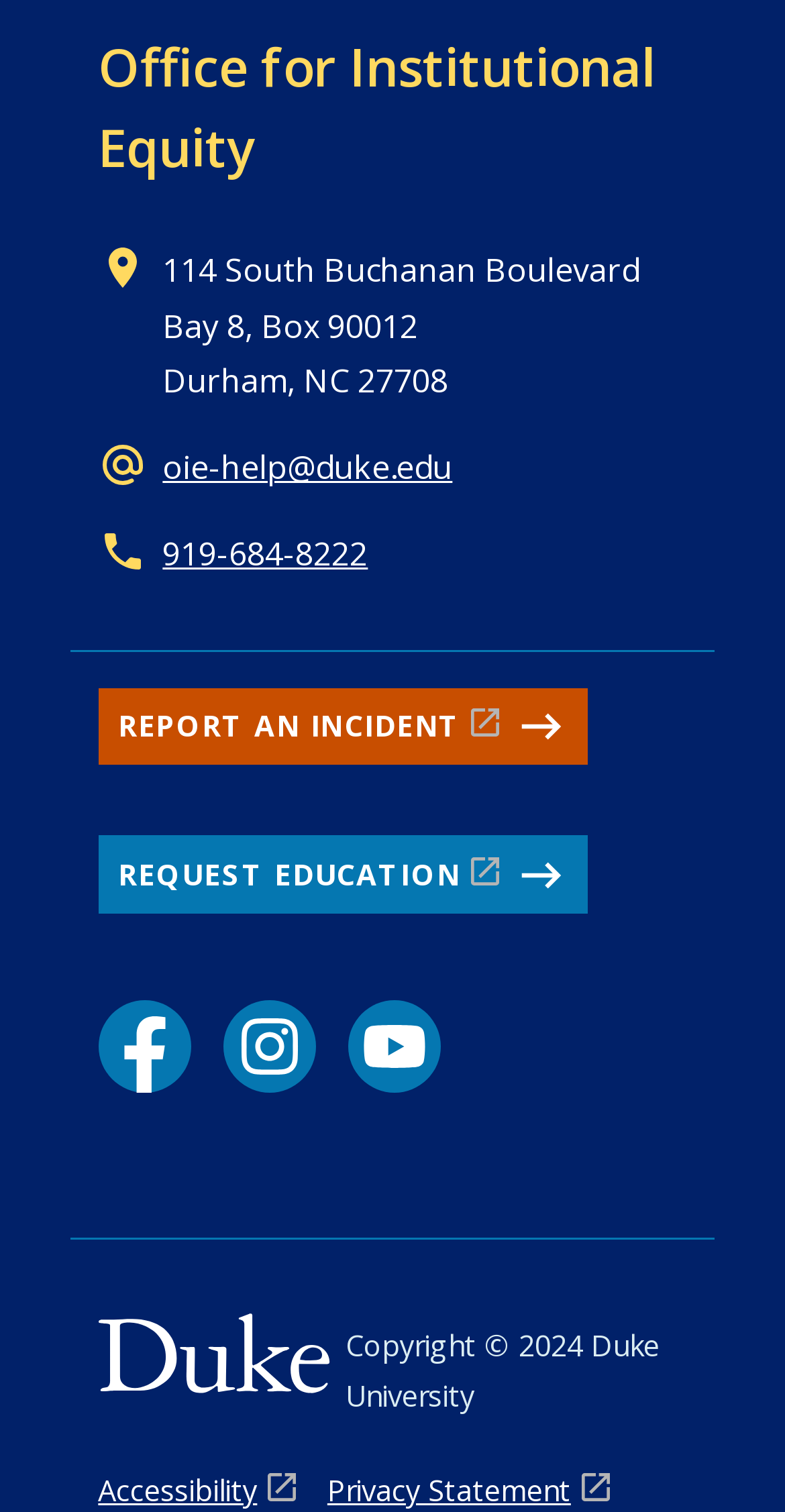What is the copyright year of the webpage?
Please provide an in-depth and detailed response to the question.

I found the copyright year by looking at the static text elements on the webpage, specifically the one that says 'Copyright © 2024' which is located at the bottom of the webpage.